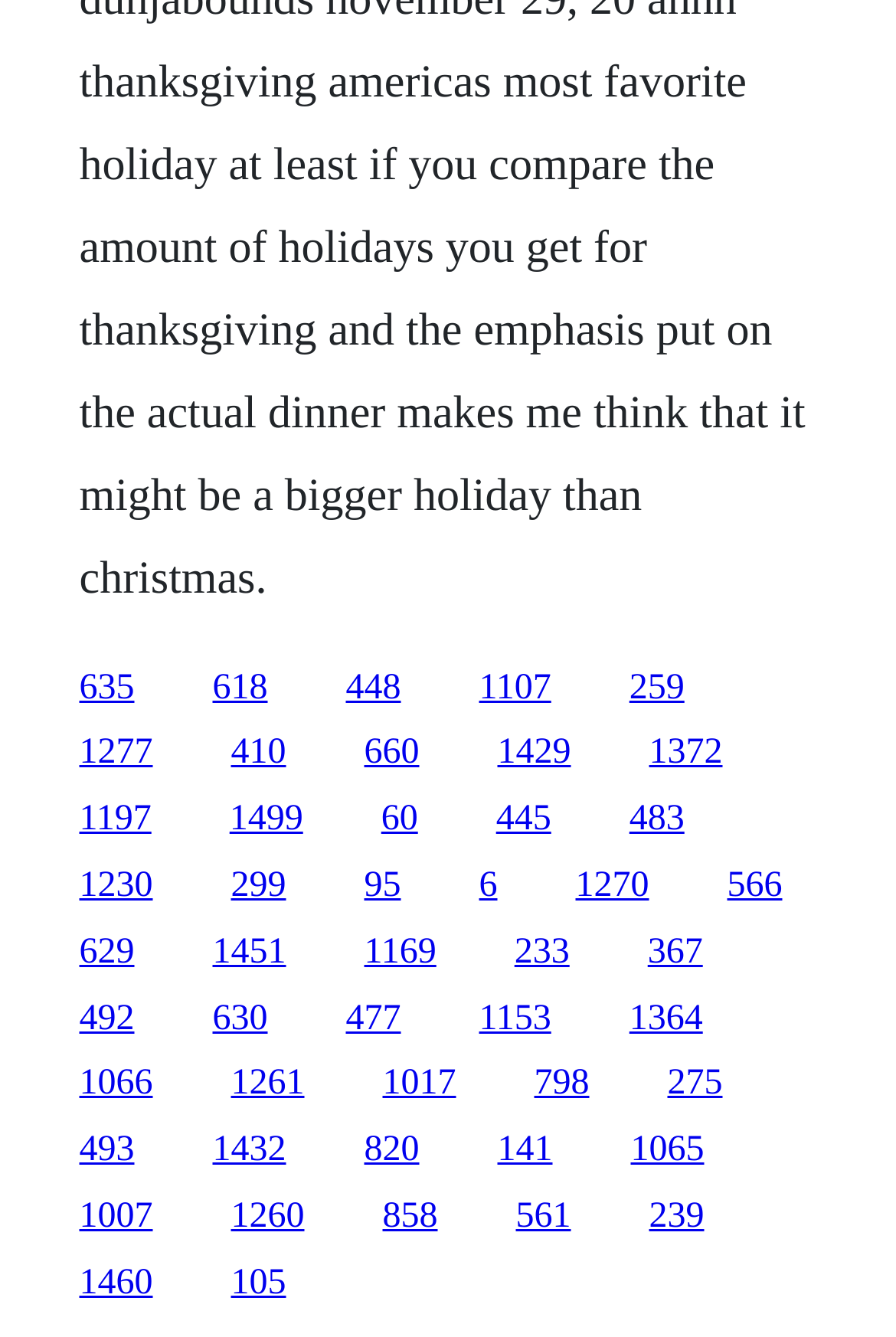Identify the bounding box of the UI component described as: "1277".

[0.088, 0.549, 0.171, 0.578]